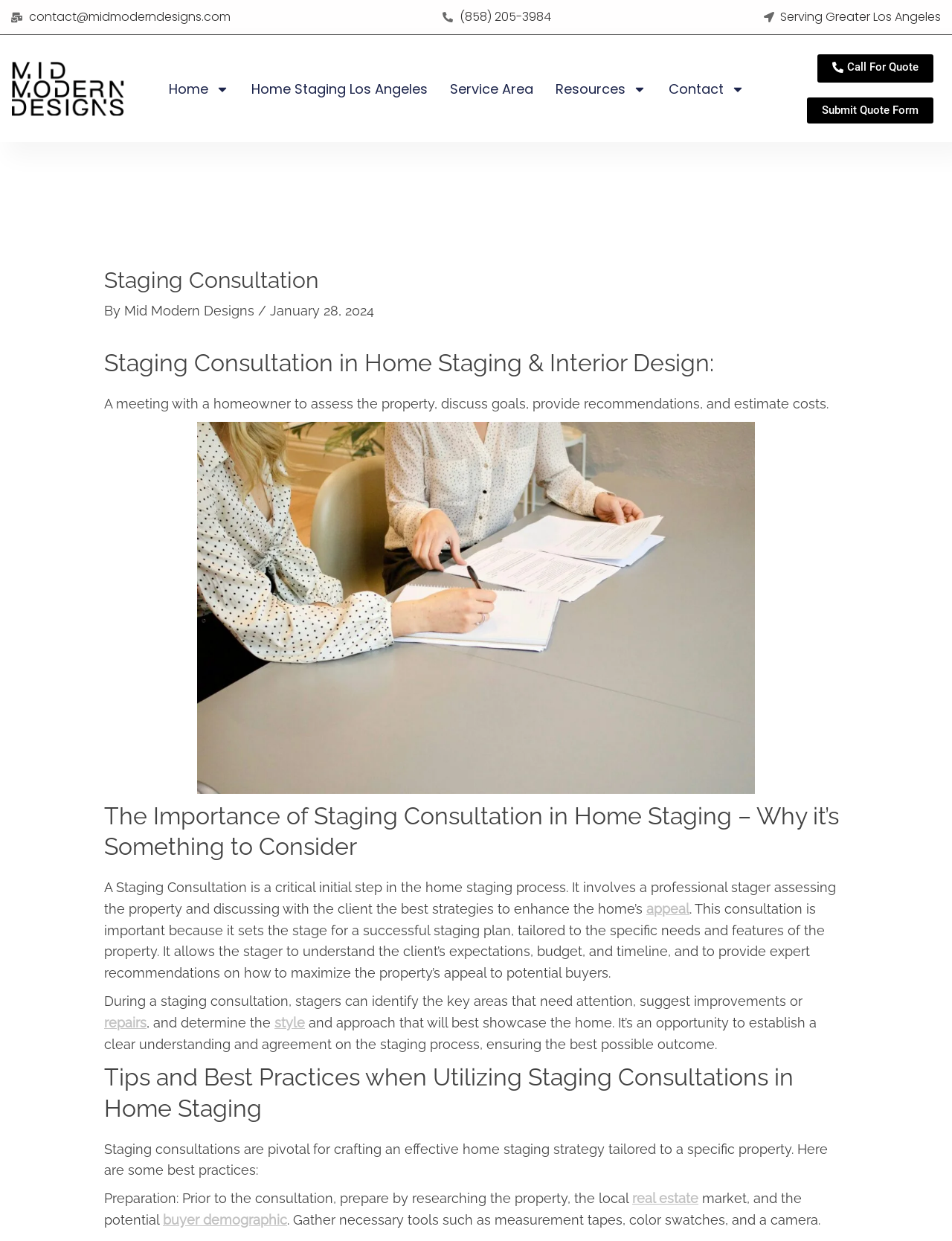Identify the bounding box of the HTML element described as: "Call For Quote".

[0.859, 0.044, 0.98, 0.067]